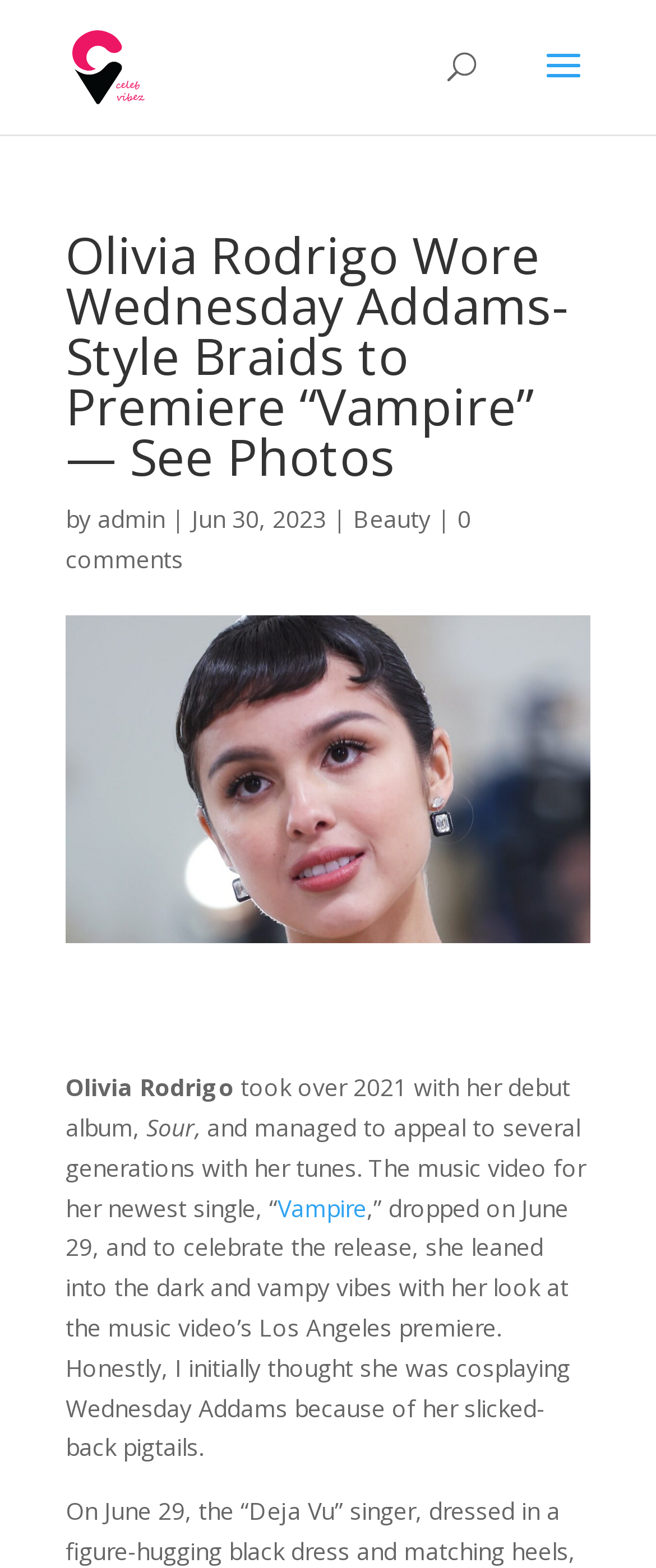For the following element description, predict the bounding box coordinates in the format (top-left x, top-left y, bottom-right x, bottom-right y). All values should be floating point numbers between 0 and 1. Description: Menu

None